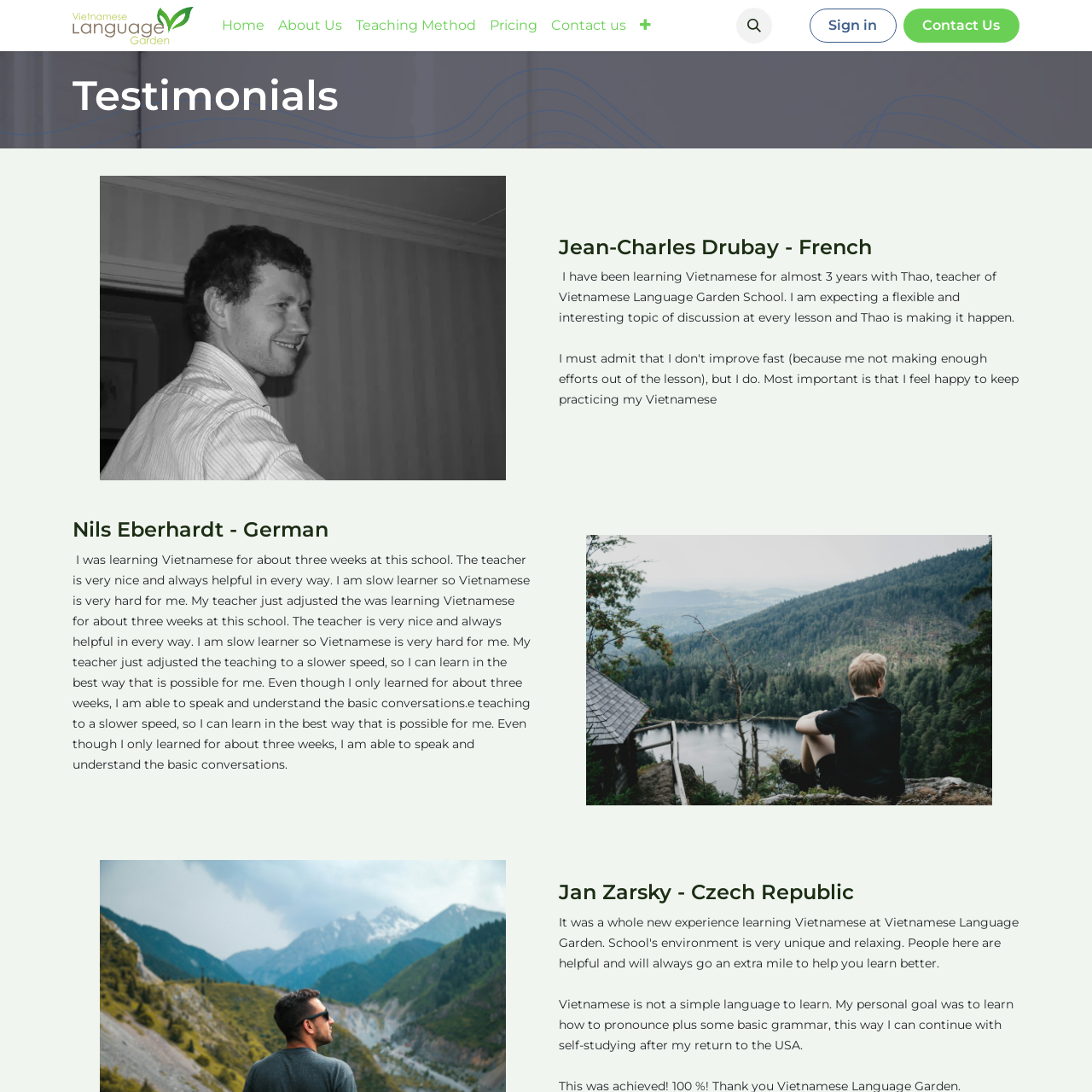Explain the webpage's design and content in an elaborate manner.

The webpage is about testimonials for the Vietnamese Language Garden. At the top, there is a navigation menu with a logo of Vietnamese Language Garden on the left, followed by a vertical menu with options such as "Home", "About Us", "Teaching Method", "Pricing", "Contact us", and an "Extra items" button. On the right side of the navigation menu, there are three links: a button with an icon, a link to "Sign in", and a link to "Contact Us".

Below the navigation menu, there is a heading that reads "Testimonials". The main content of the page is divided into three sections, each featuring a testimonial from a different student. The first testimonial is from Jean-Charles Drubay, a French student, who shares his positive experience learning Vietnamese with Thao, a teacher from Vietnamese Language Garden School. The testimonial is accompanied by a heading with the student's name and nationality.

The second testimonial is from Nils Eberhardt, a German student, who praises the teacher's helpfulness and adaptability to his learning pace. This testimonial is also accompanied by a heading with the student's name and nationality.

The third testimonial is from Jan Zarsky, a student from the Czech Republic, who shares his goal of learning Vietnamese and his experience with the language. Each testimonial is presented in a separate section, with a clear heading and a block of text describing the student's experience.

There is also an image of a man sitting near a house and body of water, which is likely a photo of one of the students or a related image. Overall, the webpage is dedicated to showcasing the positive experiences of students who have learned Vietnamese with the Vietnamese Language Garden.